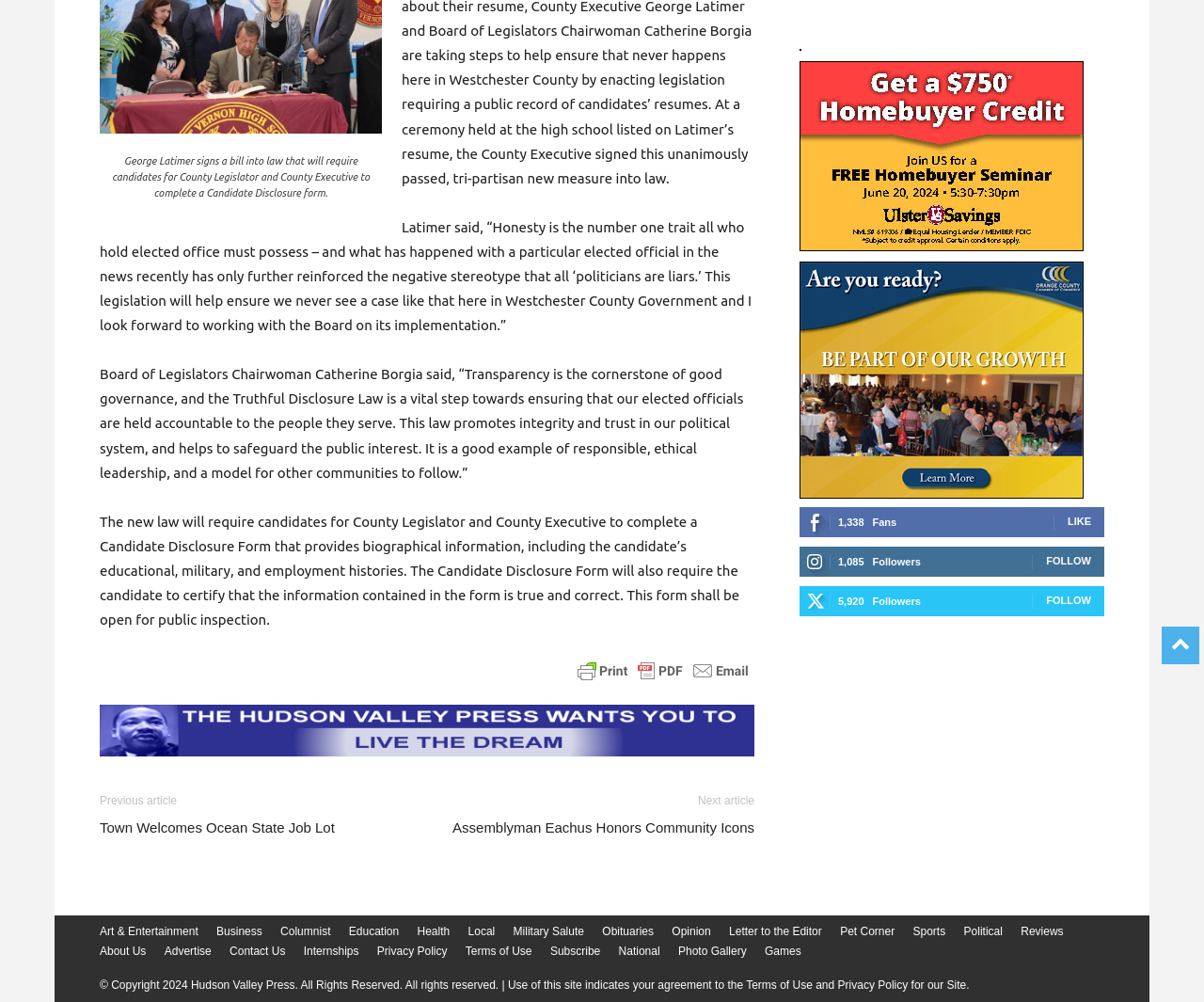Determine the bounding box of the UI element mentioned here: "title="Printer Friendly, PDF & Email"". The coordinates must be in the format [left, top, right, bottom] with values ranging from 0 to 1.

[0.475, 0.656, 0.627, 0.684]